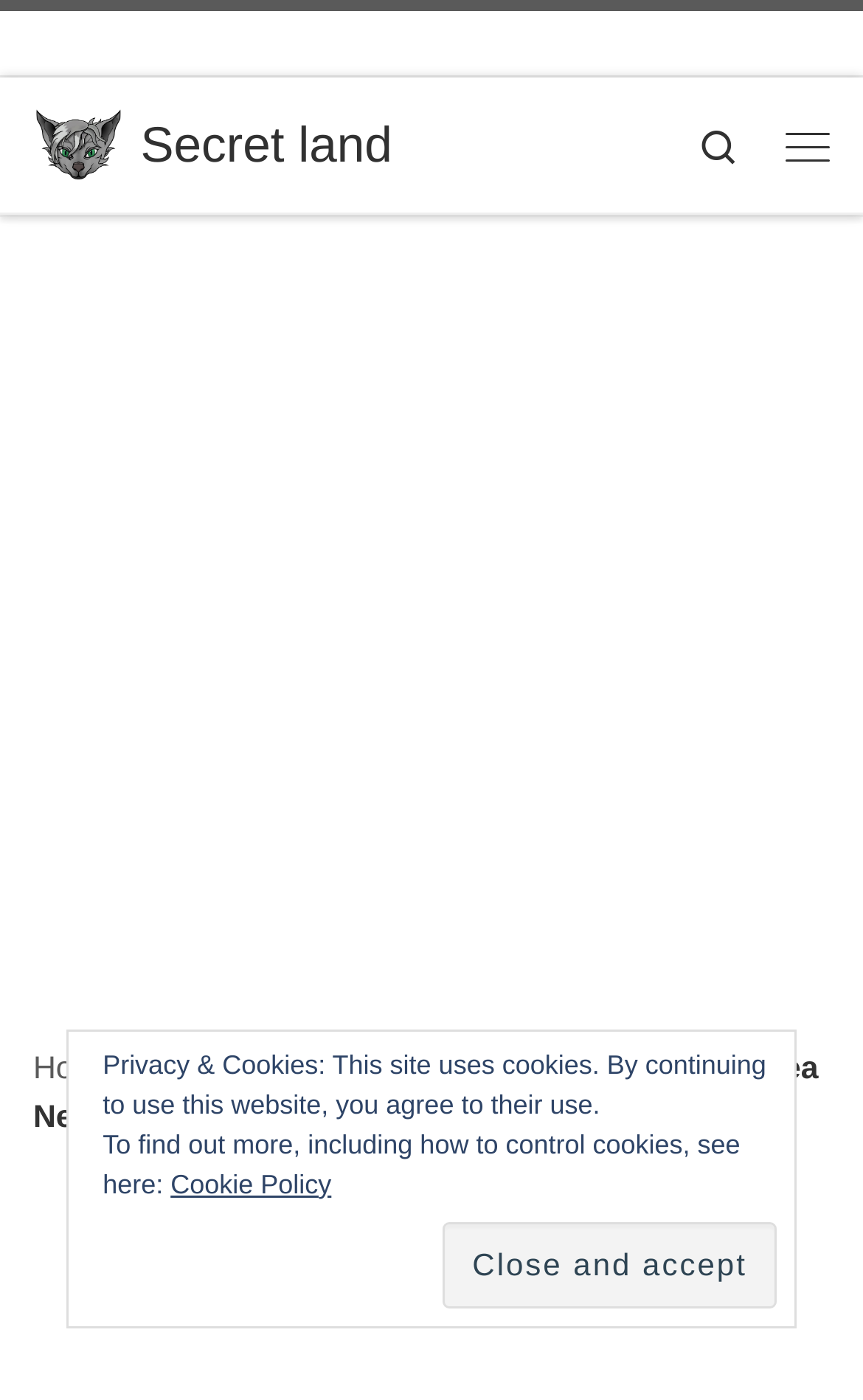Produce a meticulous description of the webpage.

The webpage is about the Neamț Citadel, a medieval fortress in northeast Romania. At the top left, there is a link to skip to the content. Next to it, there is a link to "Secret land" with a small "Back Home" icon. On the top right, there is a search icon and a menu button.

Below the top section, there is a large advertisement iframe that spans the entire width of the page. Underneath the advertisement, there is a navigation menu with links to "Home", "Europe", and "Romania". The "Neamț Citadel – Cetatea Neamț" title is located below the navigation menu, taking up most of the page width.

At the bottom of the page, there is a privacy and cookies notice with a "Close and accept" button and a link to the "Cookie Policy". The notice informs users that the site uses cookies and provides a link to learn more about cookie control.